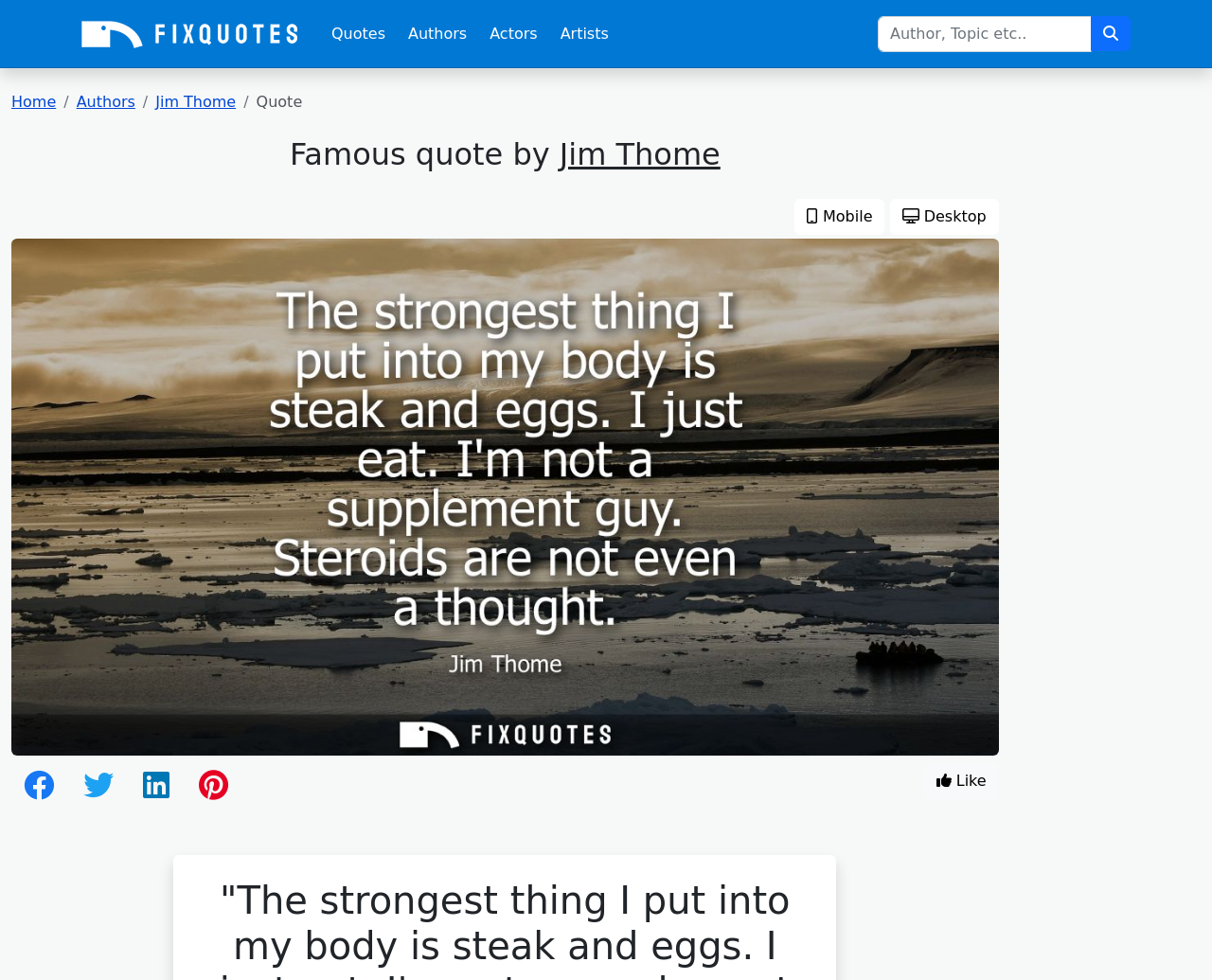Locate the bounding box coordinates of the area to click to fulfill this instruction: "Click on the FixQuotes Logo". The bounding box should be presented as four float numbers between 0 and 1, in the order [left, top, right, bottom].

[0.067, 0.021, 0.245, 0.049]